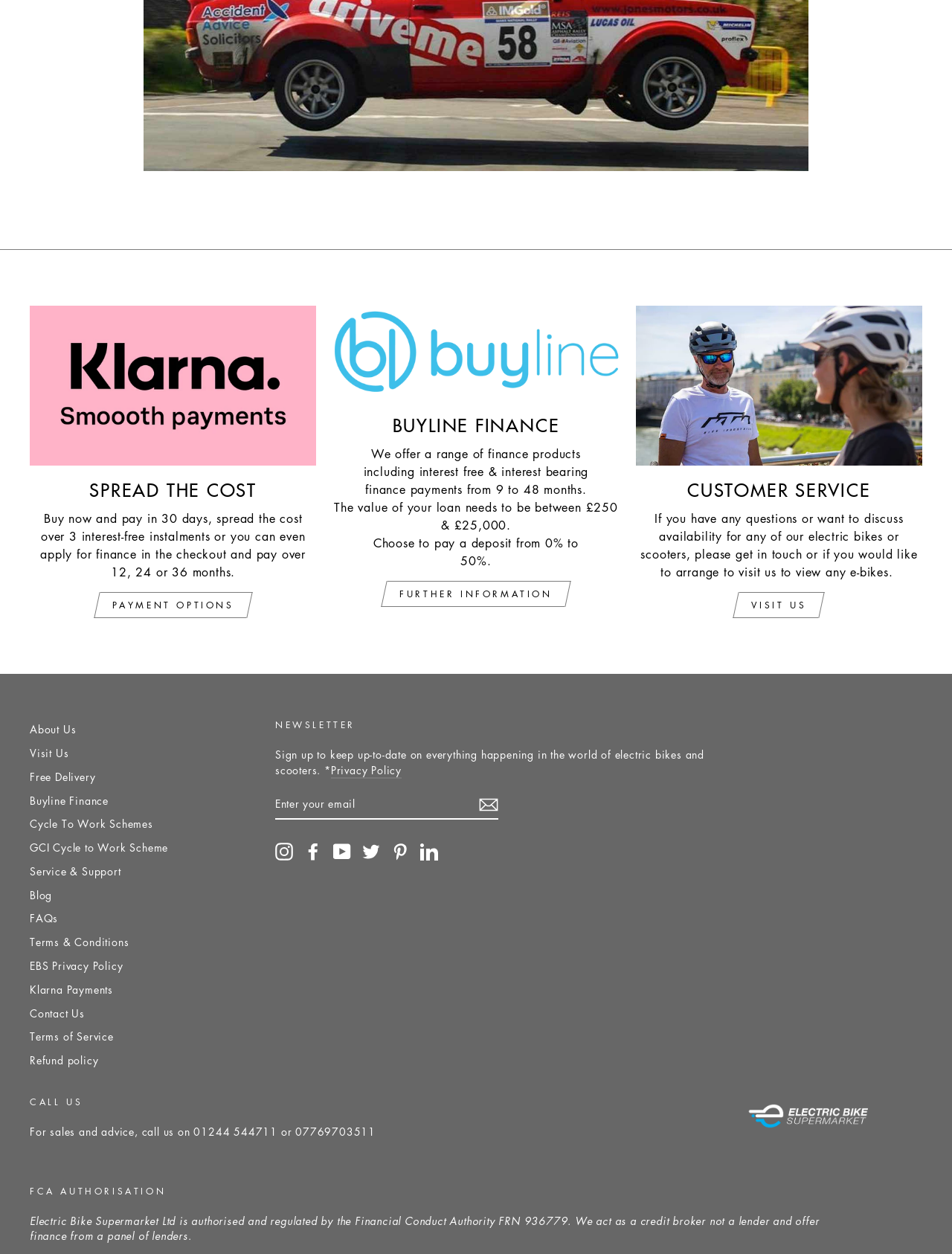What is the phone number for sales and advice?
Please use the image to deliver a detailed and complete answer.

The phone number for sales and advice is provided on the webpage as 'For sales and advice, call us on 01244 544711 or 07769703511'.